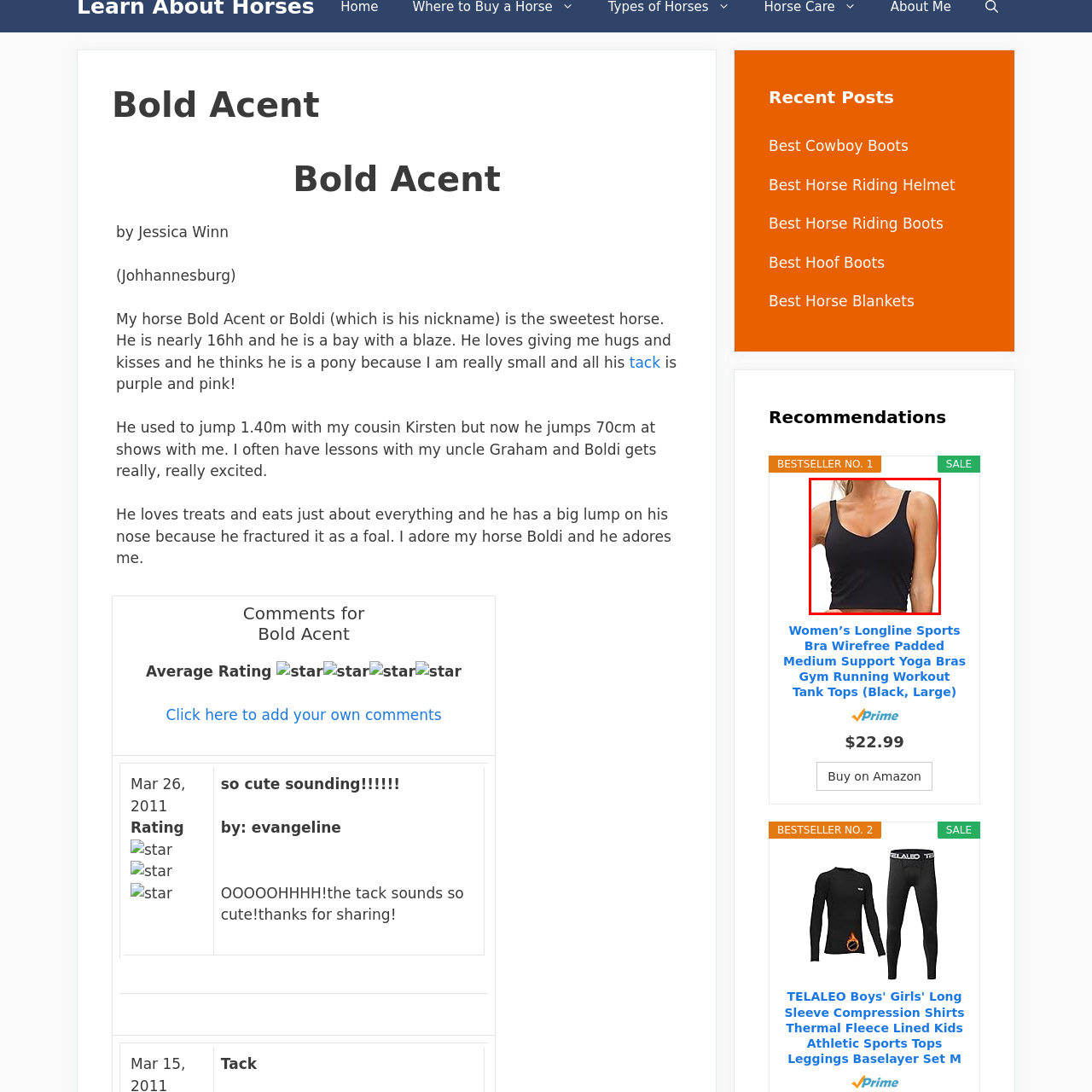What type of neckline does the sports bra have?
Examine the image within the red bounding box and give a comprehensive response.

According to the caption, the design of the sports bra includes a 'flattering V-neckline', which accentuates the wearer's silhouette.